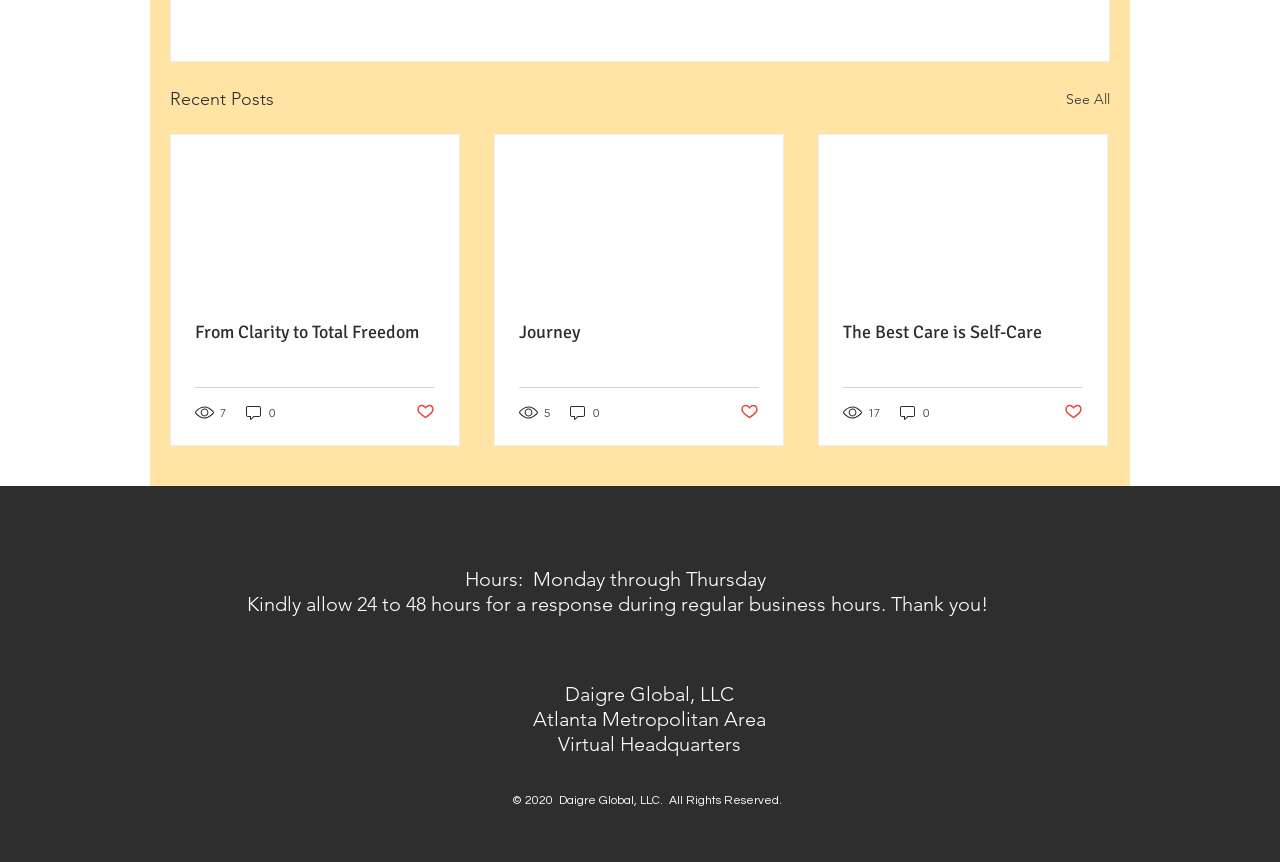Using the elements shown in the image, answer the question comprehensively: How many views does the third article have?

The third article is located in the third section of the webpage, and its view count is 17, which can be found by examining the generic element with the text '17 views'.